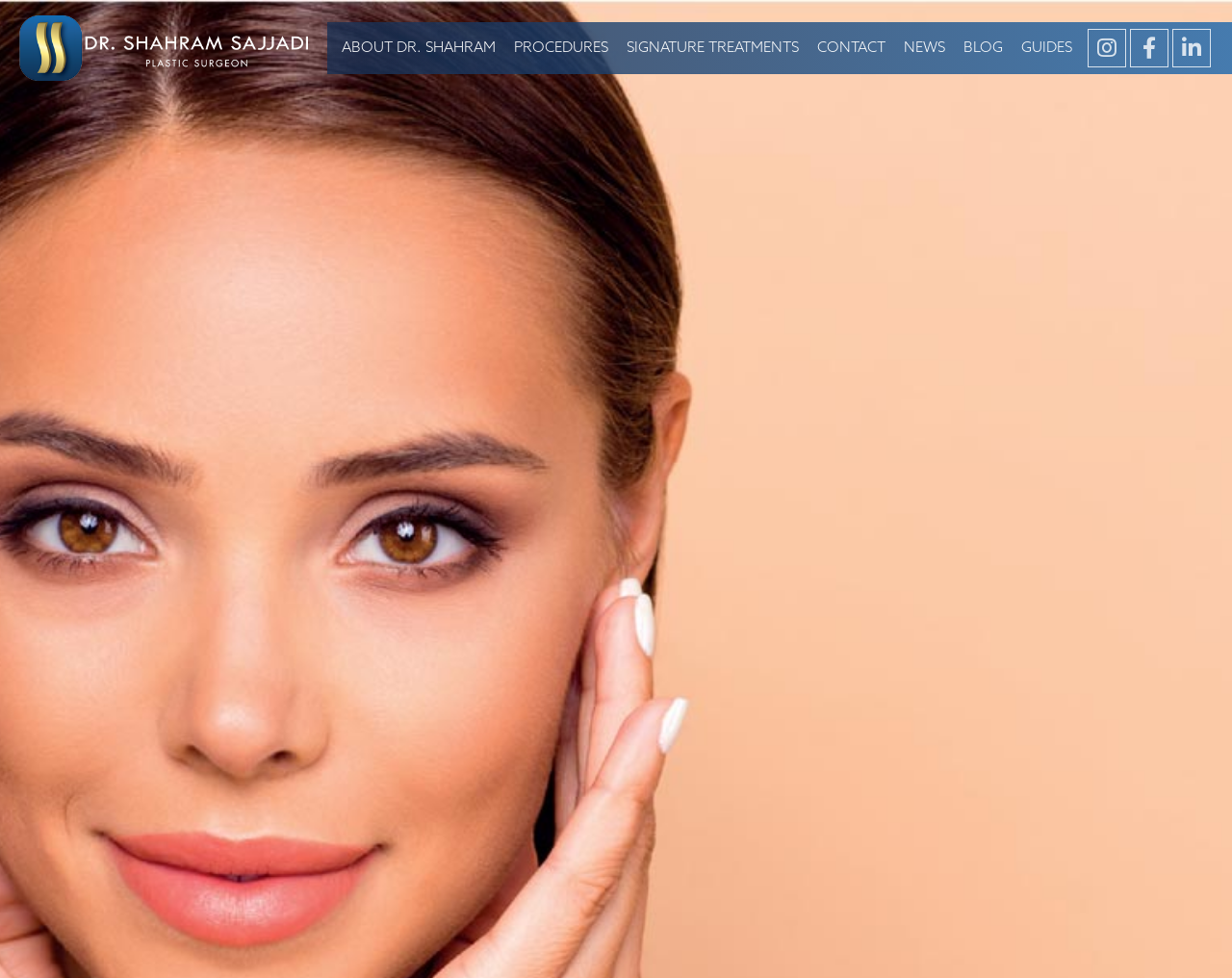Please give a short response to the question using one word or a phrase:
What type of procedures does Dr. Shahram Sajjadi offer?

Surgical and non-surgical